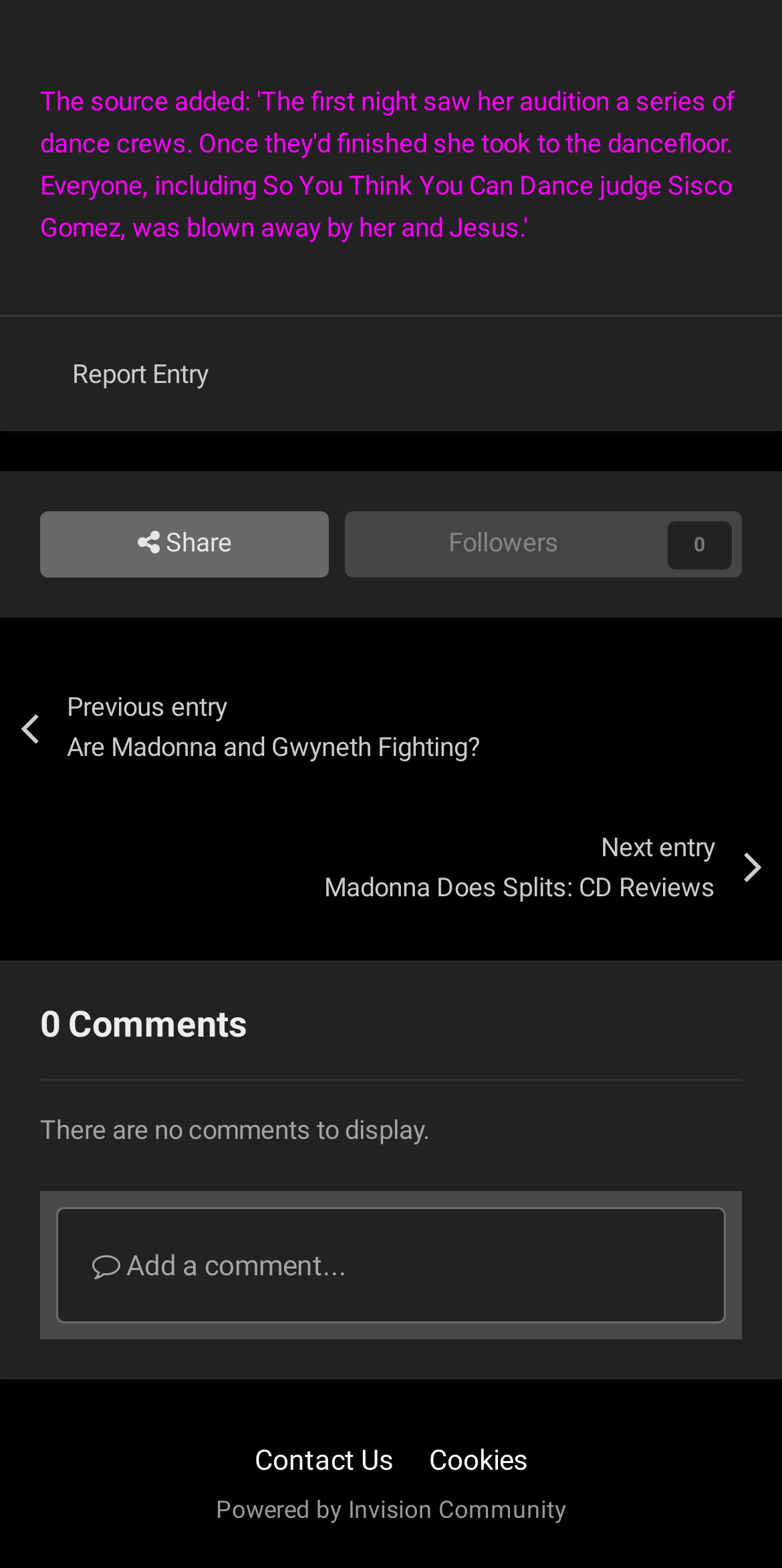What can you do with the 'Add a comment...' button?
Please provide a comprehensive answer based on the visual information in the image.

I inferred this answer by looking at the generic element ' Add a comment...' which suggests that clicking on this button will allow the user to add a comment to the entry.